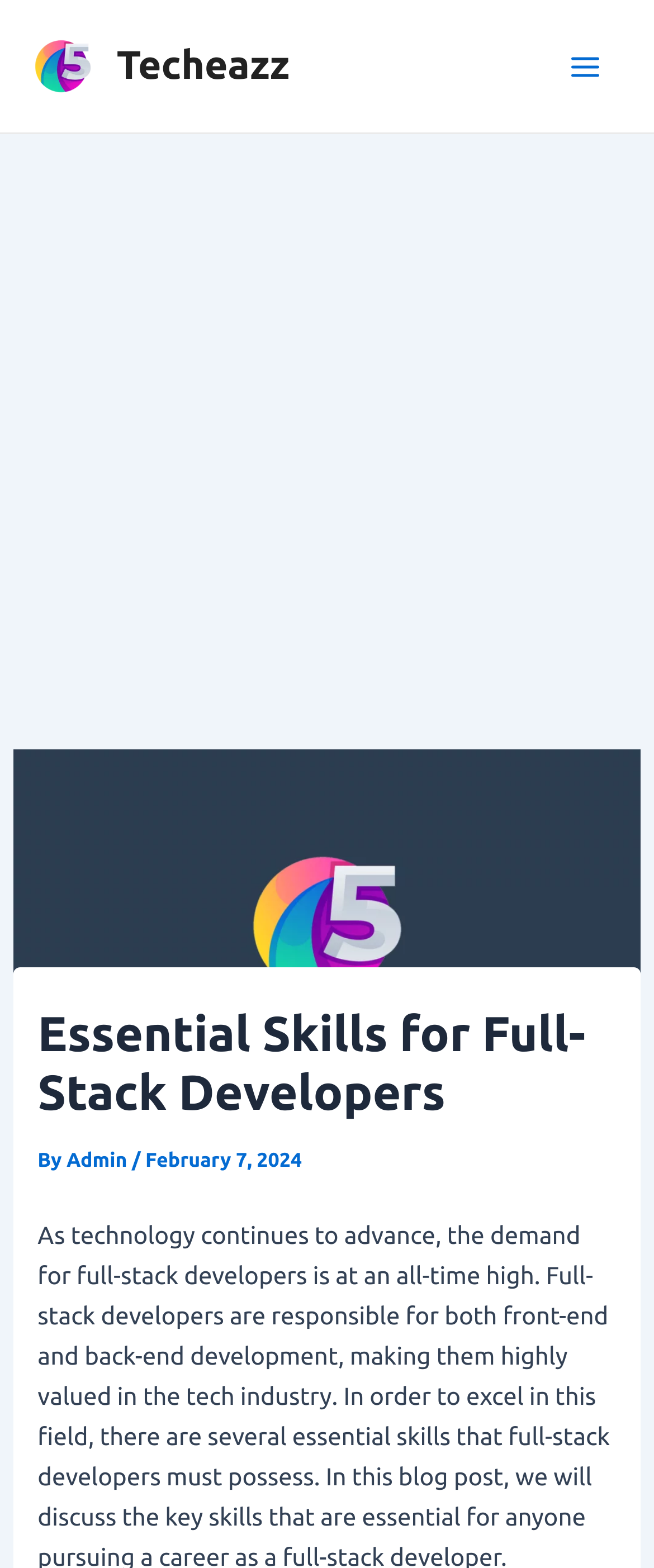Is there a main menu button?
Look at the image and construct a detailed response to the question.

There is a main menu button located at the top right corner of the webpage with bounding box coordinates [0.841, 0.02, 0.949, 0.065] and it is currently not expanded.